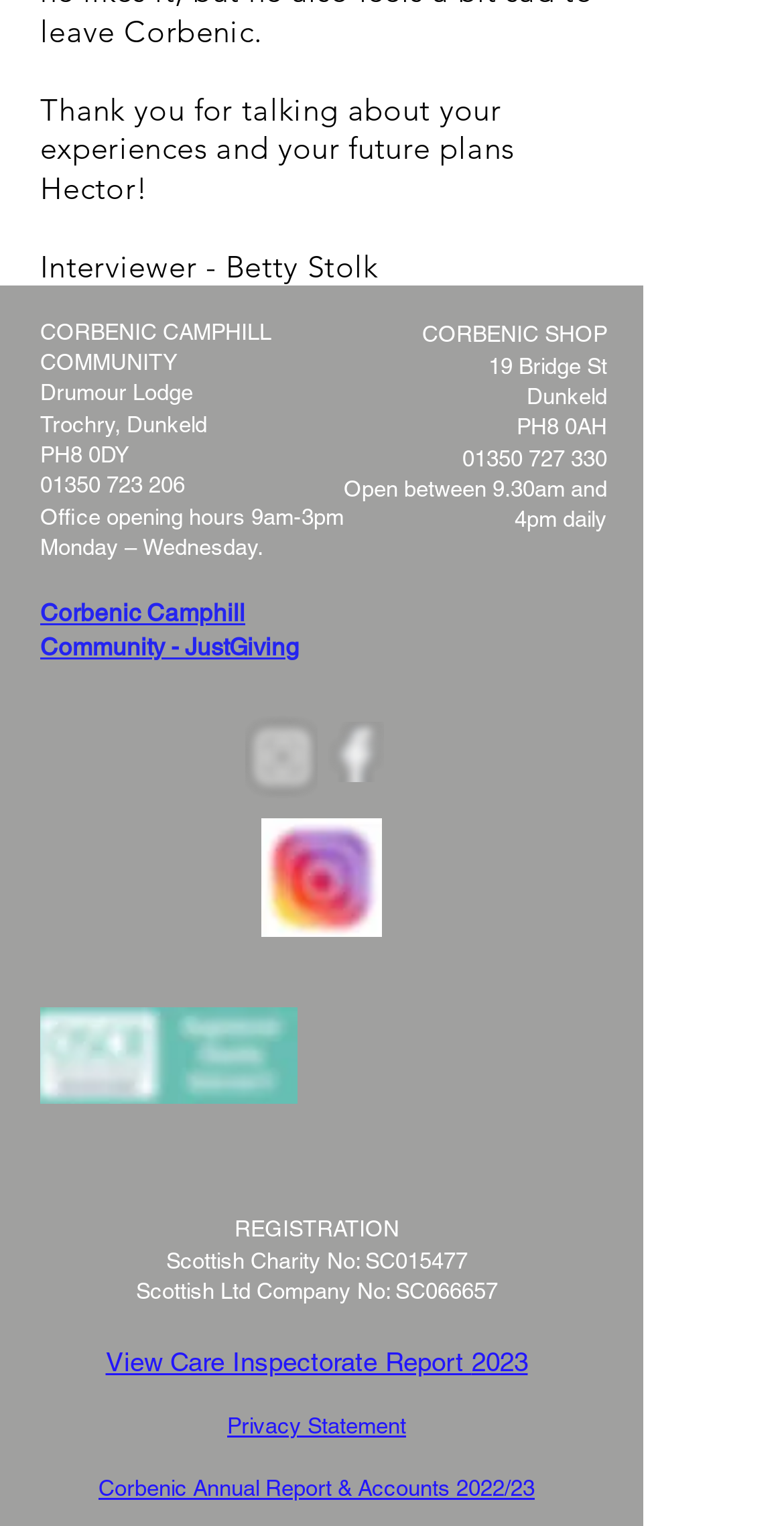Answer the question using only a single word or phrase: 
What is the name of the community?

Corbenic Camphill Community